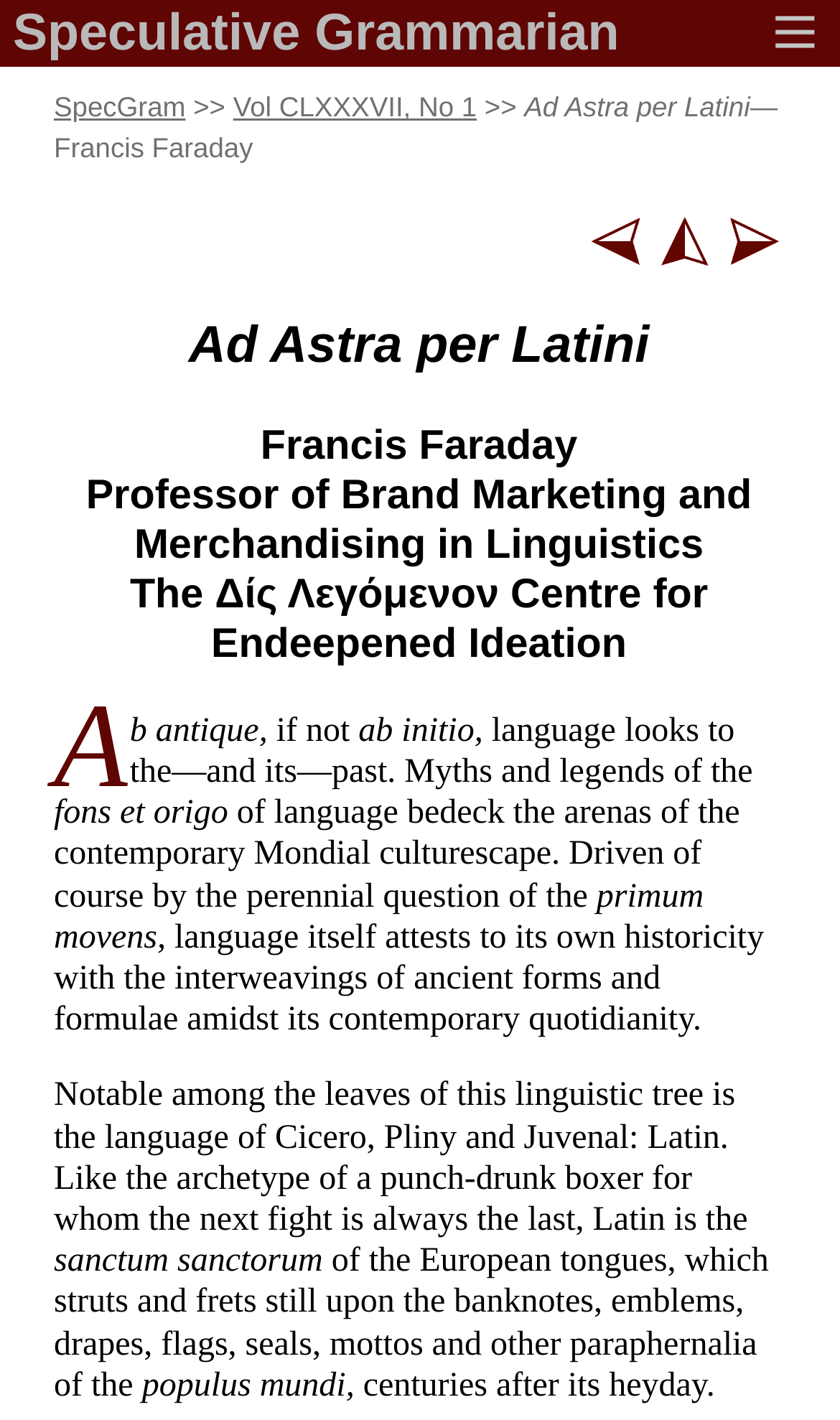How many links are in the menu?
Answer briefly with a single word or phrase based on the image.

4